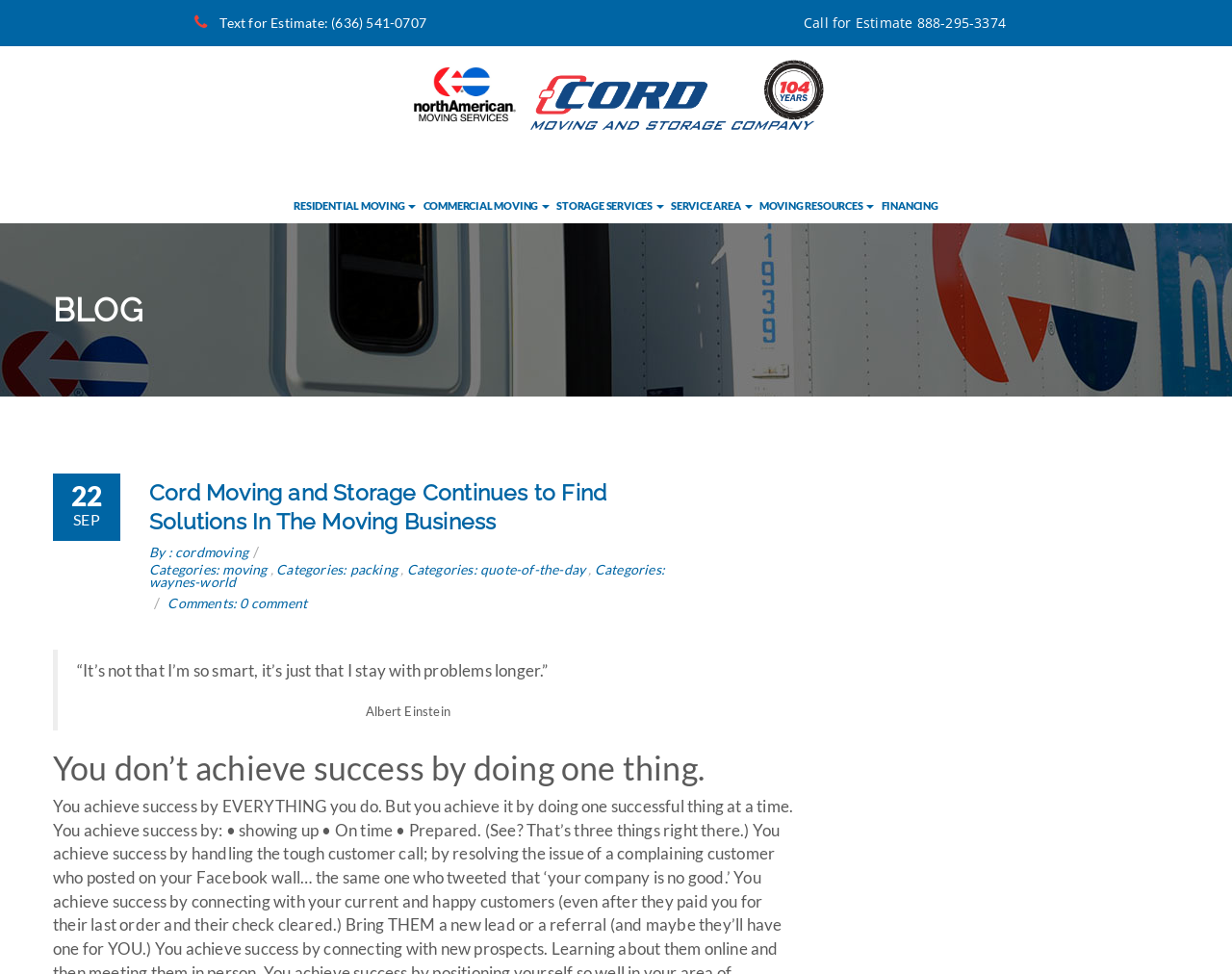Generate a comprehensive description of the contents of the webpage.

This webpage is about Cord Moving and Storage, a company that provides moving and storage solutions. At the top, there is a prominent call-to-action section with a phone number, "Text for Estimate: (636) 541-0707", and a "Call for Estimate" button. Next to it, there is another phone number, "888-295-3374". 

Below this section, there are four main navigation links: "RESIDENTIAL MOVING", "COMMERCIAL MOVING", "Storage Services", and "SERVICE AREA". These links are aligned horizontally and take up a significant portion of the page. 

On the left side of the page, there is a blog section with a heading "BLOG". The most recent blog post is titled "Cord Moving and Storage Continues to Find Solutions In The Moving Business" and has a publication date of "22 SEP". The post has several categories, including "moving", "packing", "quote-of-the-day", and "waynes-world". There are no comments on this post. 

Below the blog post, there is a quote section with a blockquote containing a quote from Albert Einstein, "“It’s not that I’m so smart, it’s just that I stay with problems longer.”". The quote is attributed to Albert Einstein. 

Finally, there is a heading that says "You don’t achieve success by doing one thing."